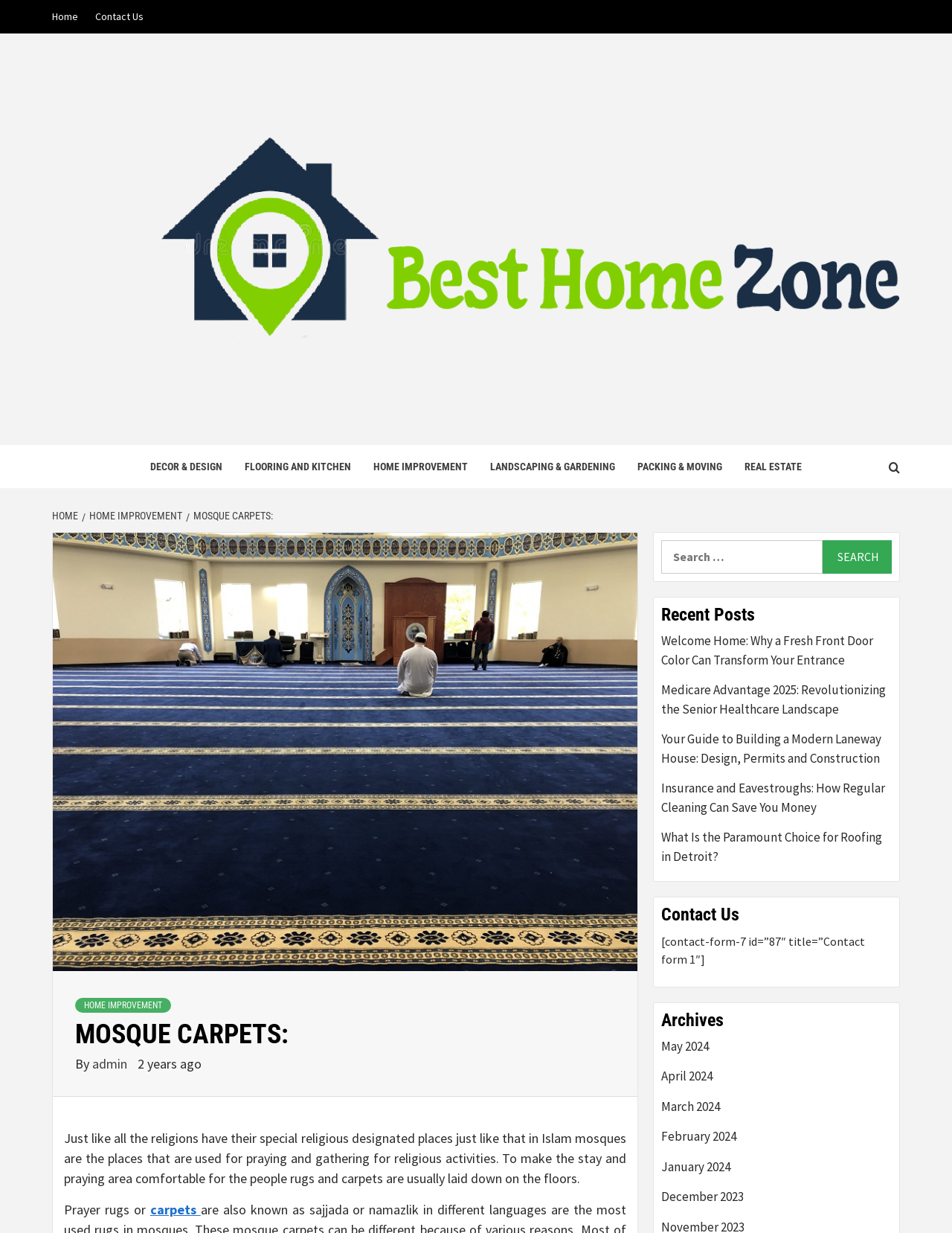Can you pinpoint the bounding box coordinates for the clickable element required for this instruction: "Call the phone number 844-4GEDLAW"? The coordinates should be four float numbers between 0 and 1, i.e., [left, top, right, bottom].

None